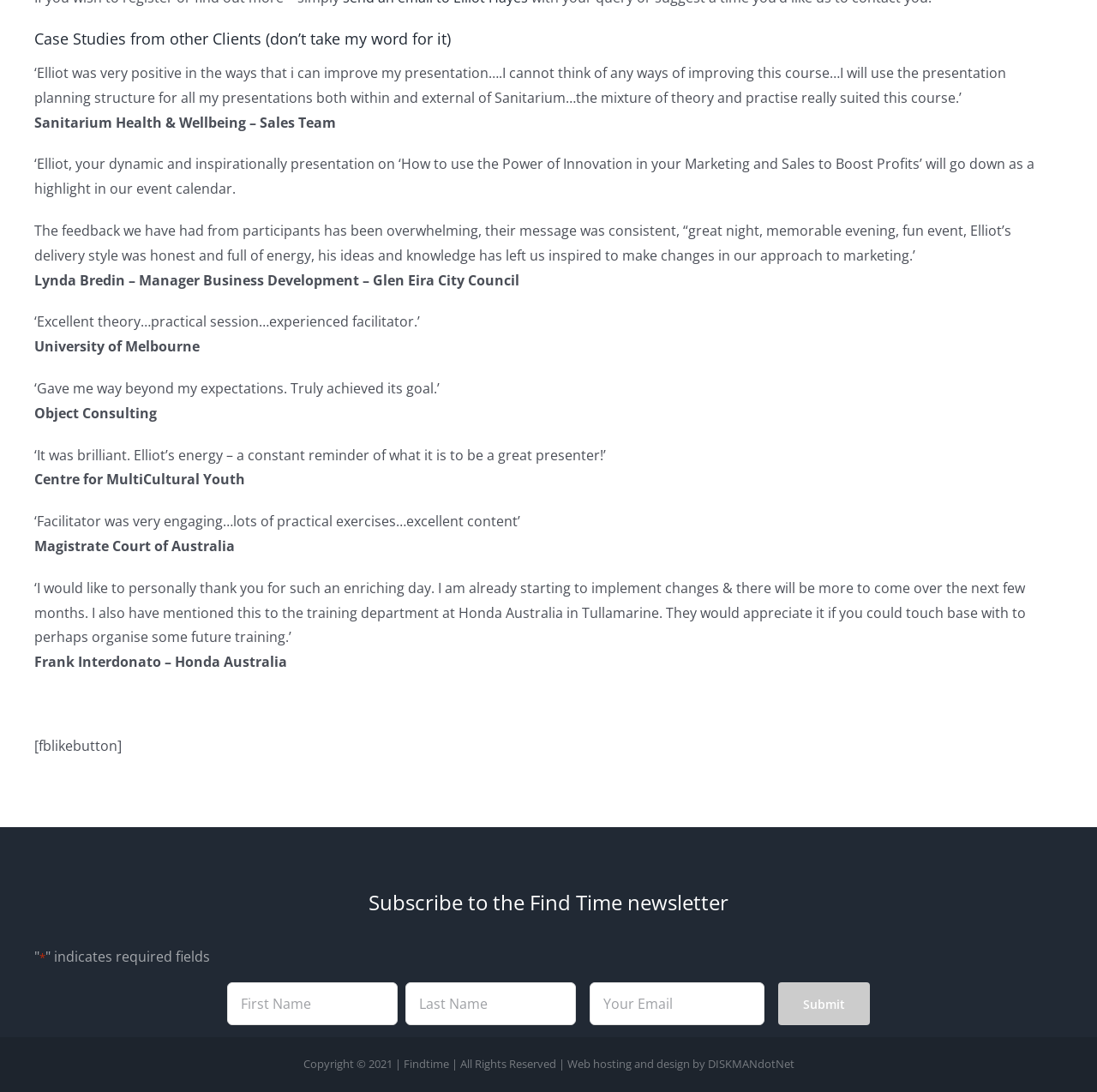Please respond to the question with a concise word or phrase:
What is the purpose of the form at the bottom of the page?

Subscribe to newsletter